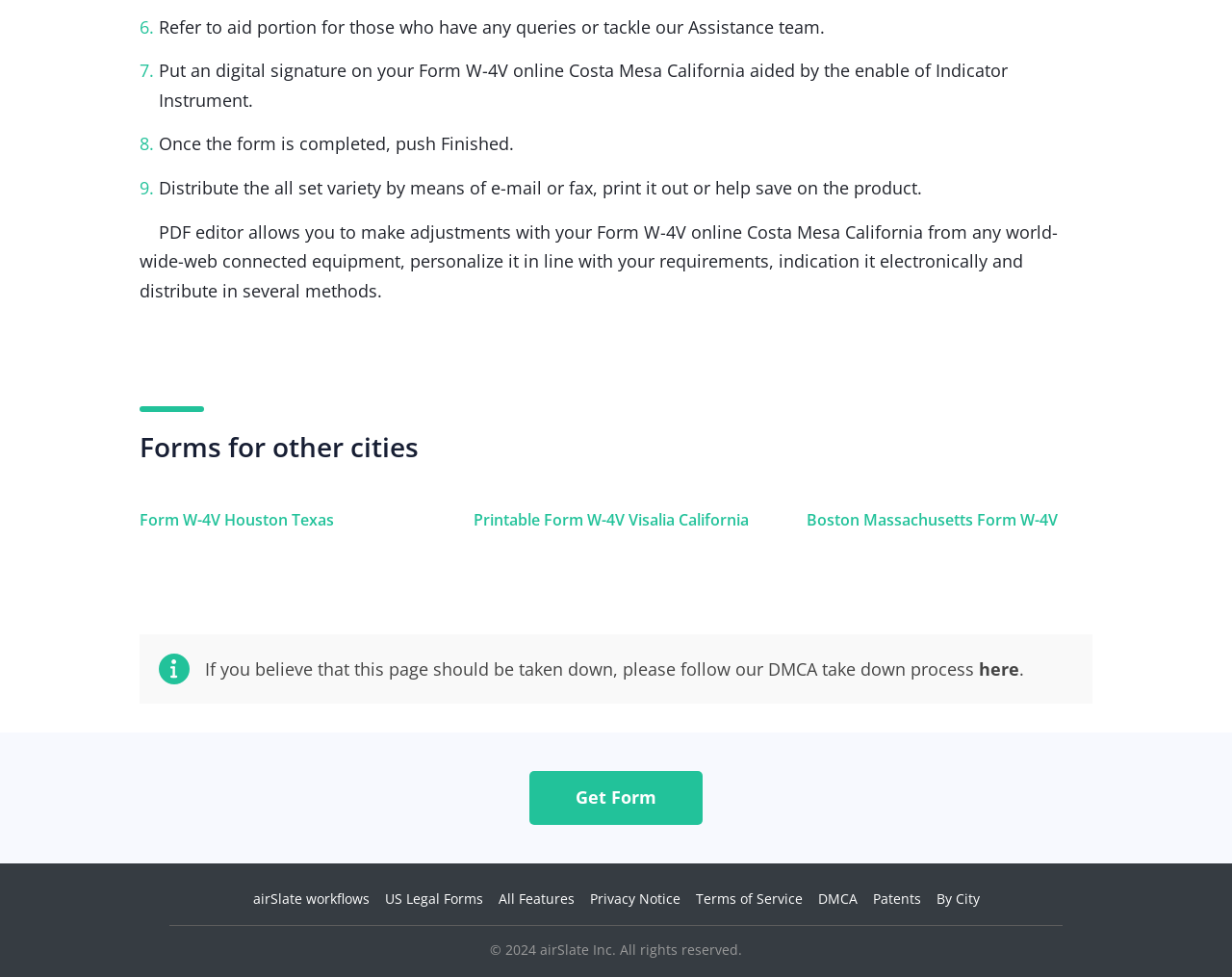Locate the bounding box coordinates of the clickable part needed for the task: "Learn about airSlate workflows".

[0.205, 0.91, 0.3, 0.929]